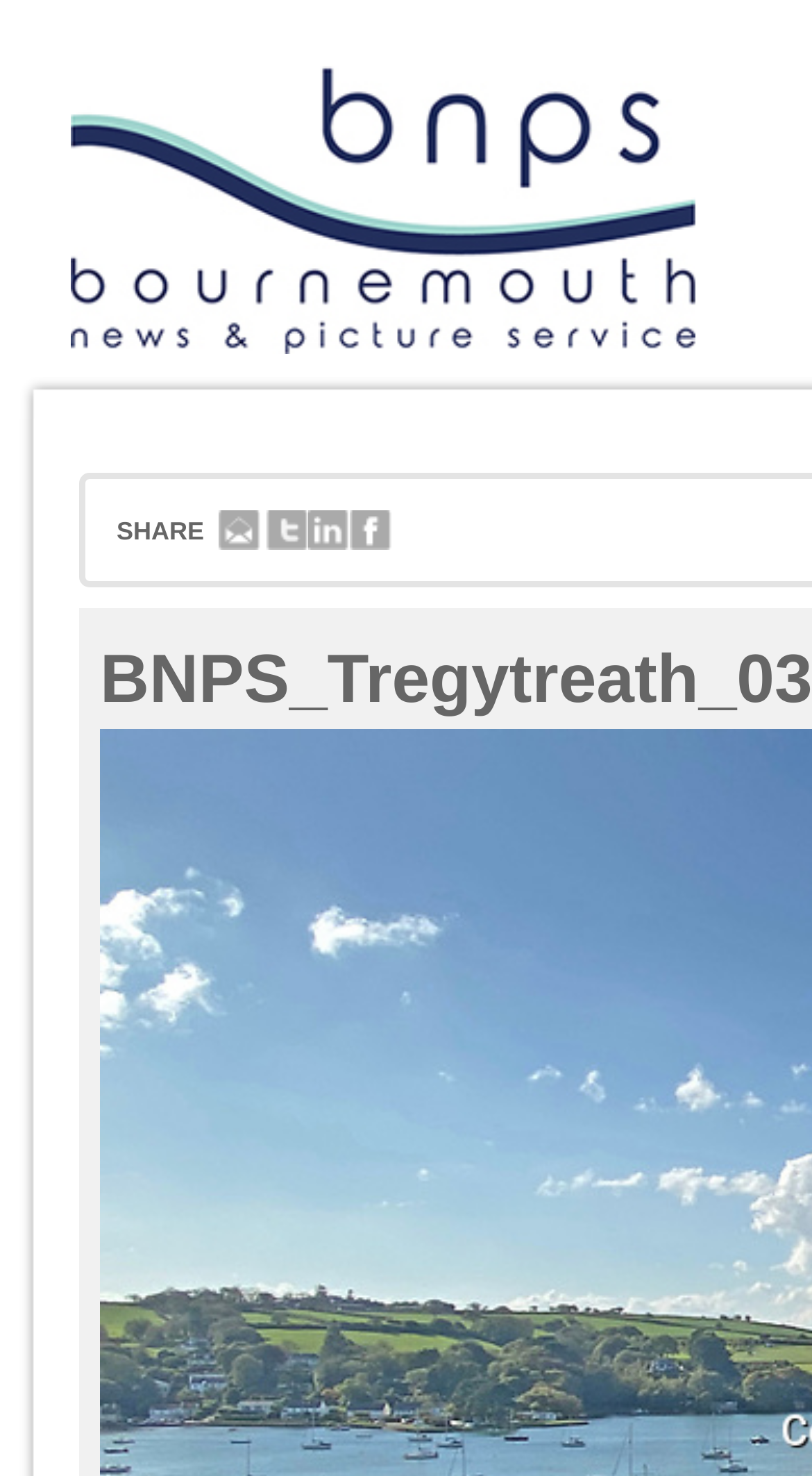Detail the various sections and features of the webpage.

The webpage appears to be a simple image sharing page. At the top, there is a large image with a caption "bnps" above it. The caption is centered and takes up most of the width of the page. Below the caption, there is a smaller image, which seems to be a logo or an icon.

In the middle of the page, there is a section with social media sharing options. The section is headed by the text "SHARE" in a prominent font. Below the "SHARE" text, there are four social media icons, each representing a different platform: Email to Friend, Twitter, LinkedIn, and Facebook. These icons are arranged horizontally, with the Email to Friend icon on the left and the Facebook icon on the right.

The overall layout of the page is simple and easy to navigate, with a clear focus on the main image and the sharing options.